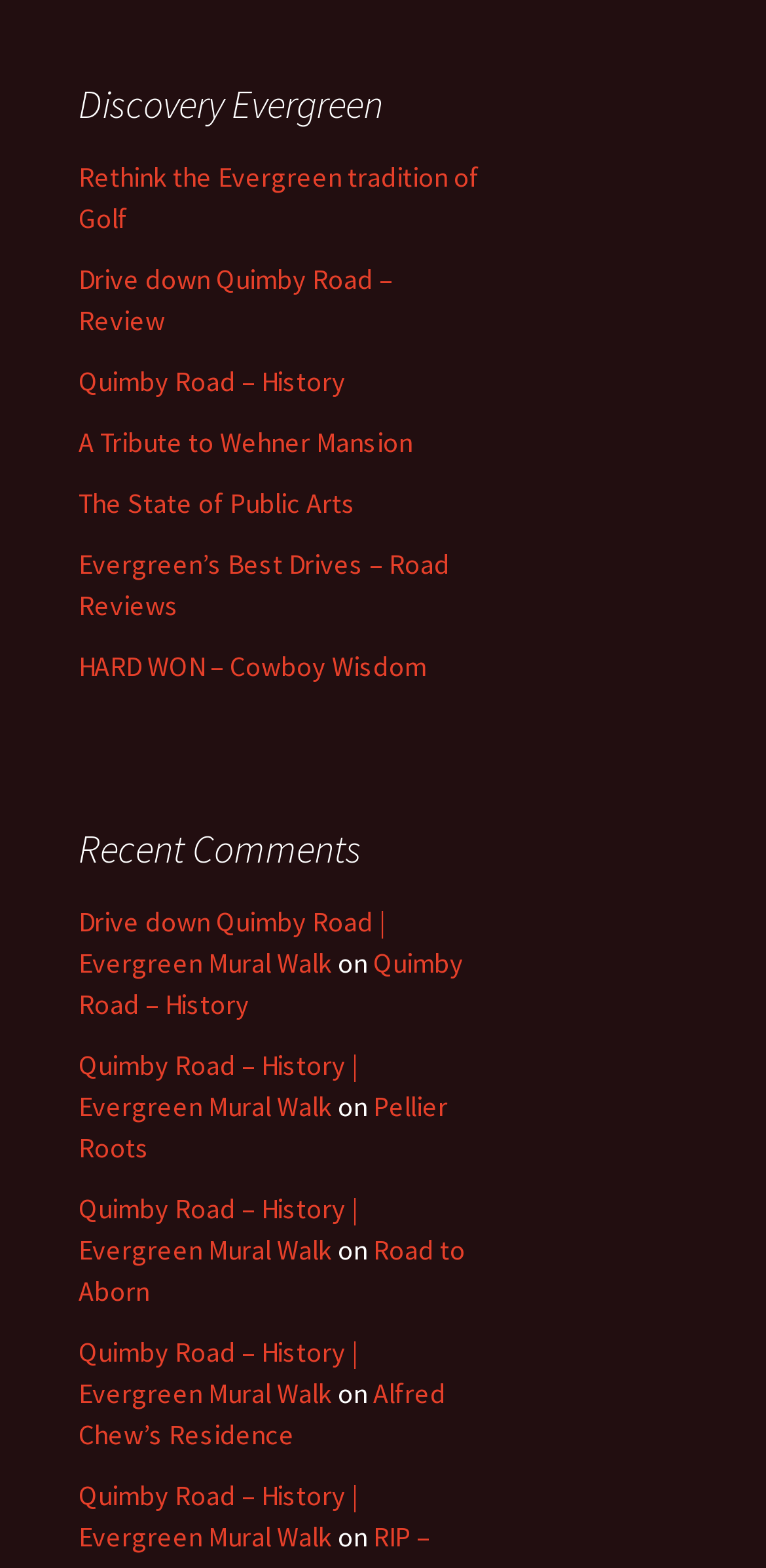Refer to the image and provide an in-depth answer to the question:
What is the main topic of this webpage?

The main topic of this webpage is Evergreen, which can be inferred from the heading 'Discovery Evergreen' and the various links related to Evergreen tradition, history, and reviews.